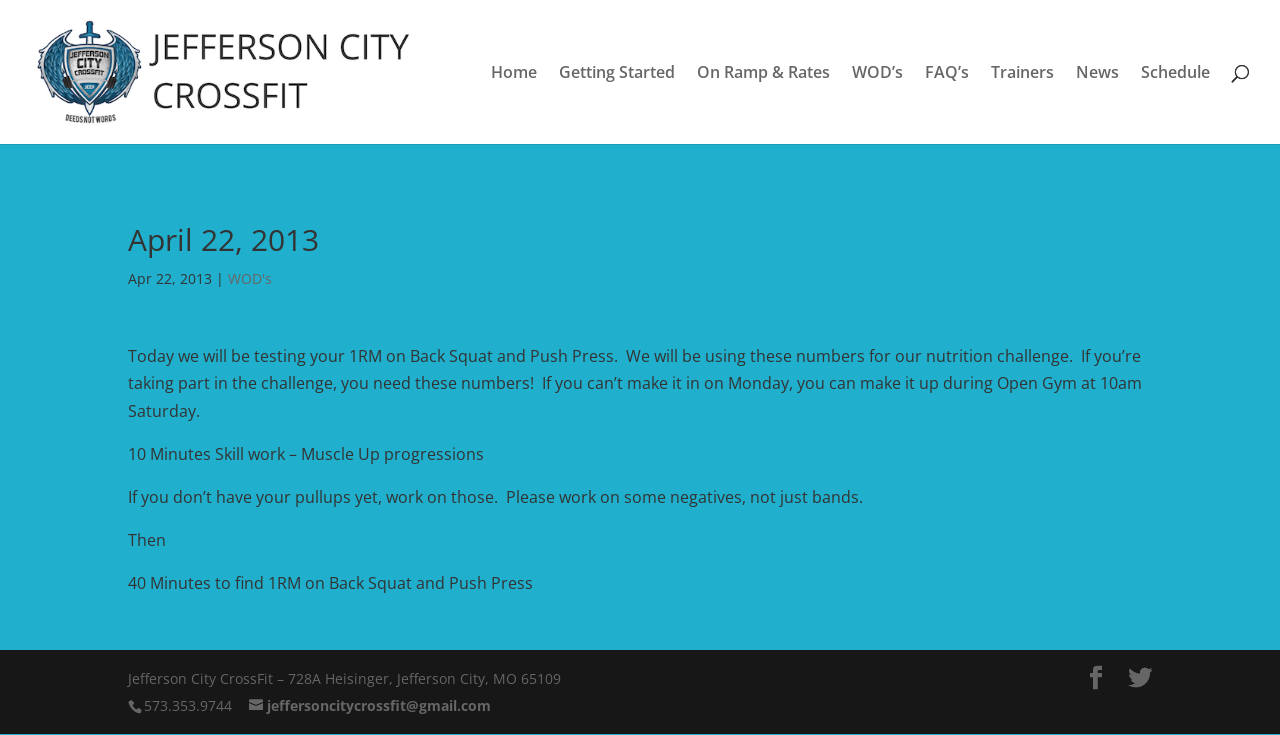Please specify the bounding box coordinates of the clickable region to carry out the following instruction: "Read Touch Screen Race Is Fully On". The coordinates should be four float numbers between 0 and 1, in the format [left, top, right, bottom].

None